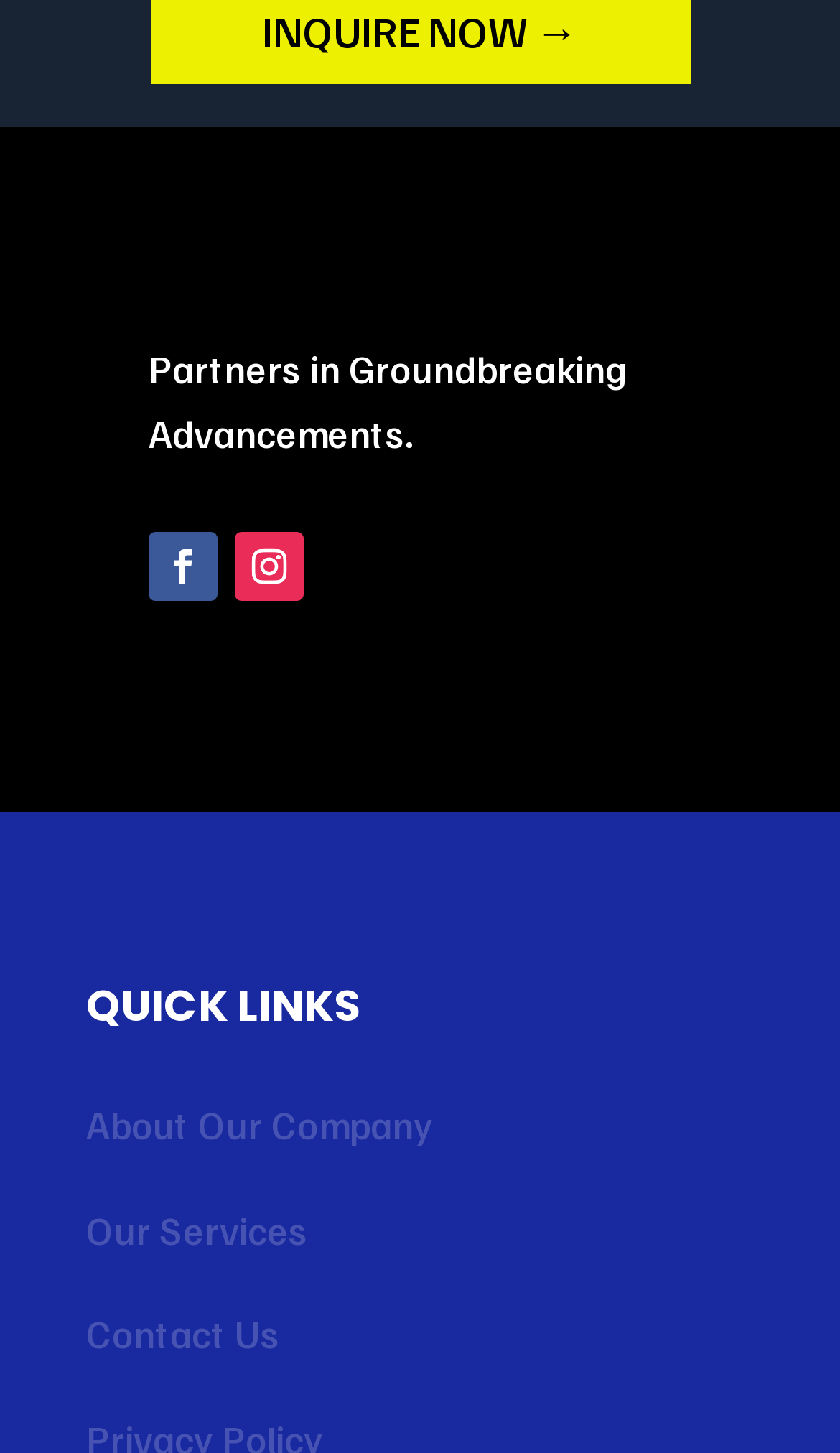What is the position of the 'QUICK LINKS' heading? Please answer the question using a single word or phrase based on the image.

Top-right